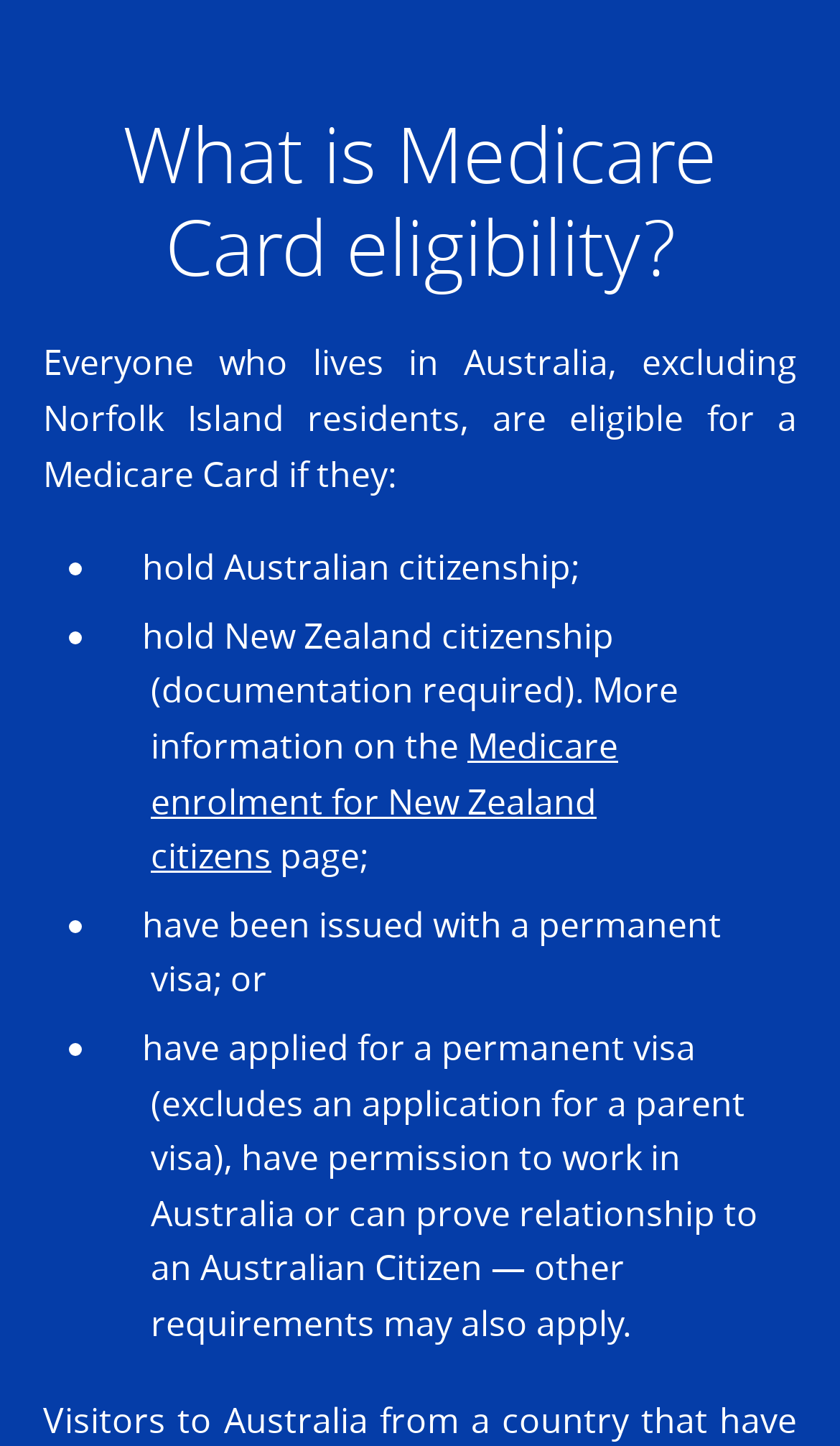Refer to the image and answer the question with as much detail as possible: What is required for New Zealand citizens?

The webpage states that New Zealand citizens need to provide documentation to be eligible for a Medicare Card, and there is a link to a page with more information on Medicare enrolment for New Zealand citizens.